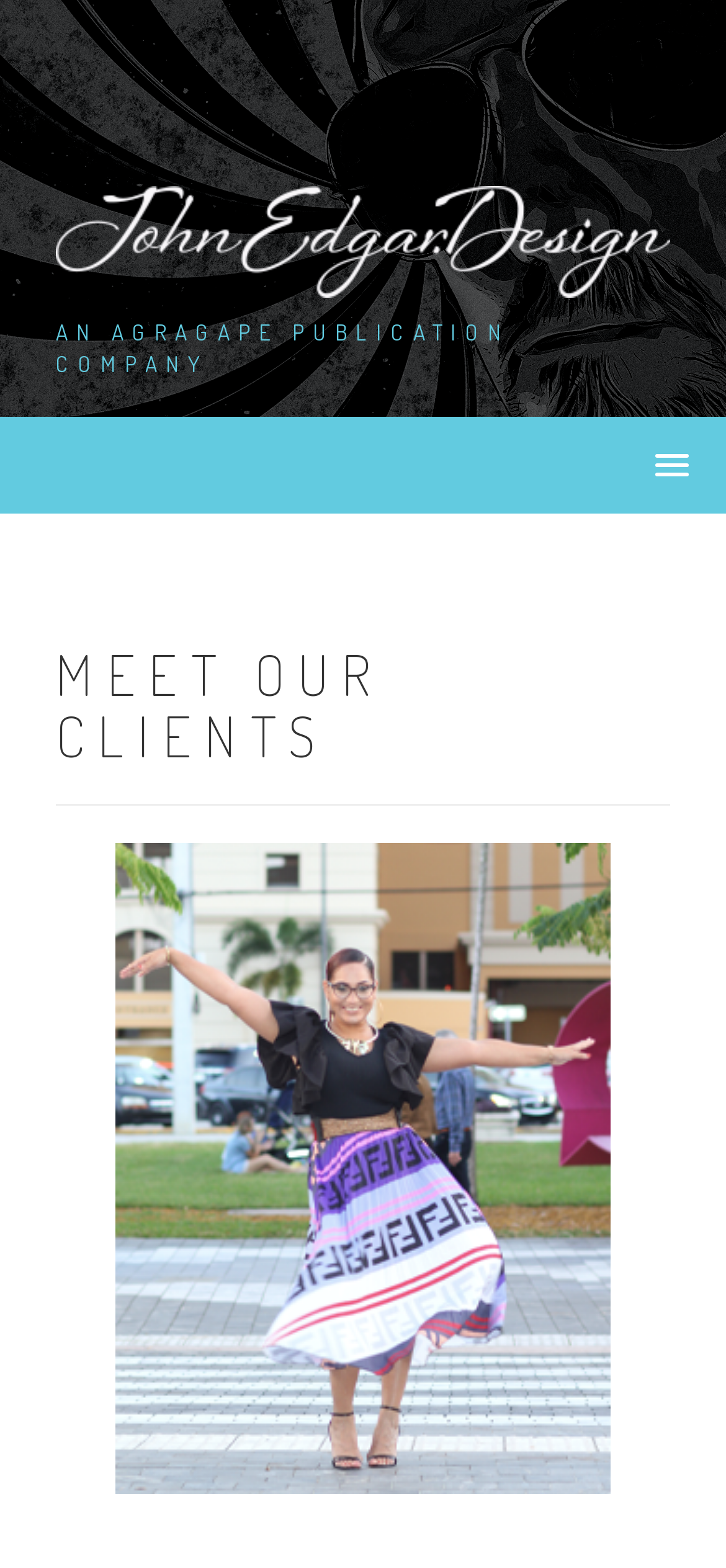Using the information in the image, give a detailed answer to the following question: What is the main topic of this webpage?

I found the answer by looking at the heading element 'MEET OUR CLIENTS' which is a prominent element on the page, indicating that the main topic of this webpage is about meeting the clients.